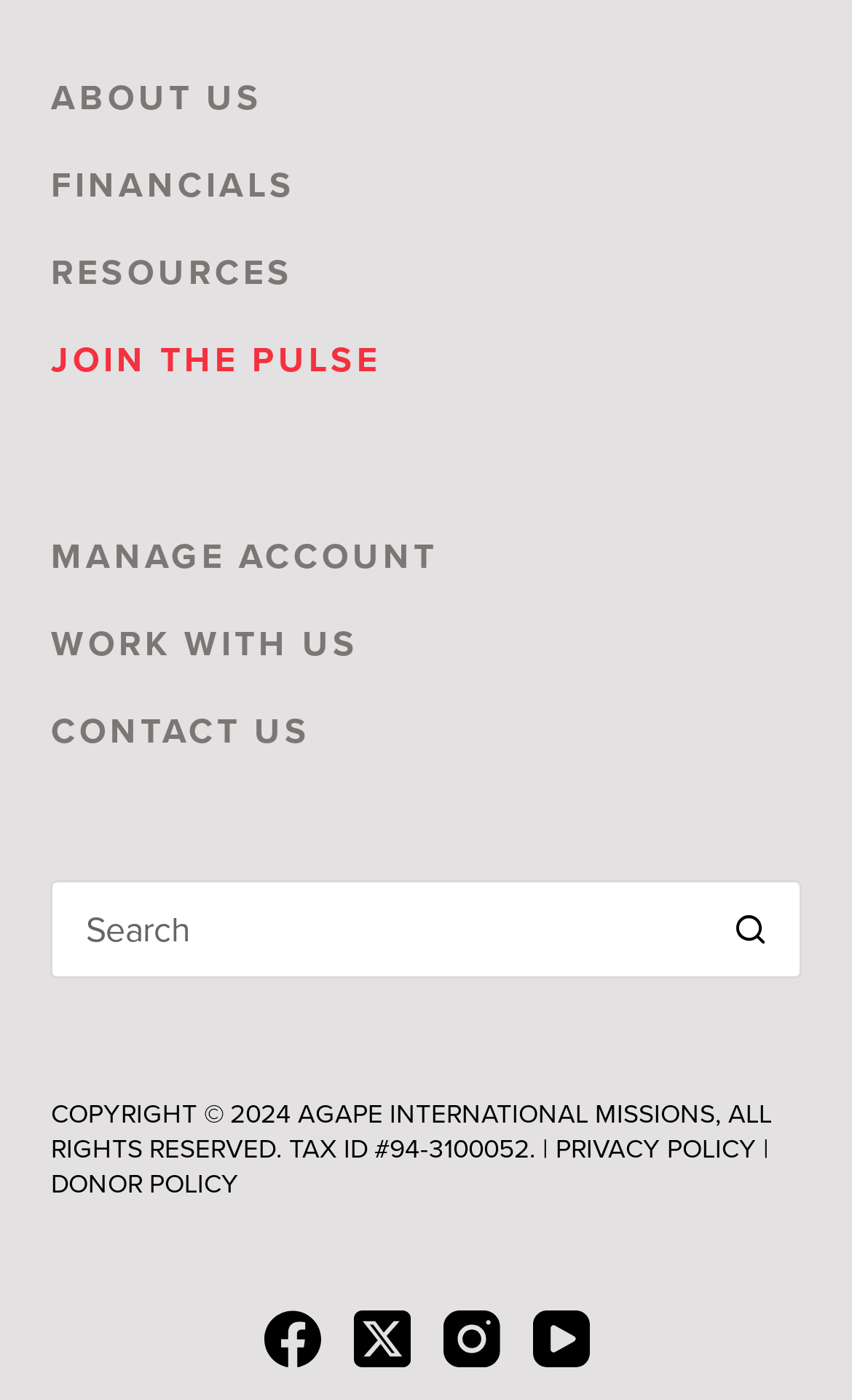What is the purpose of the search box?
Using the image, give a concise answer in the form of a single word or short phrase.

Search for content